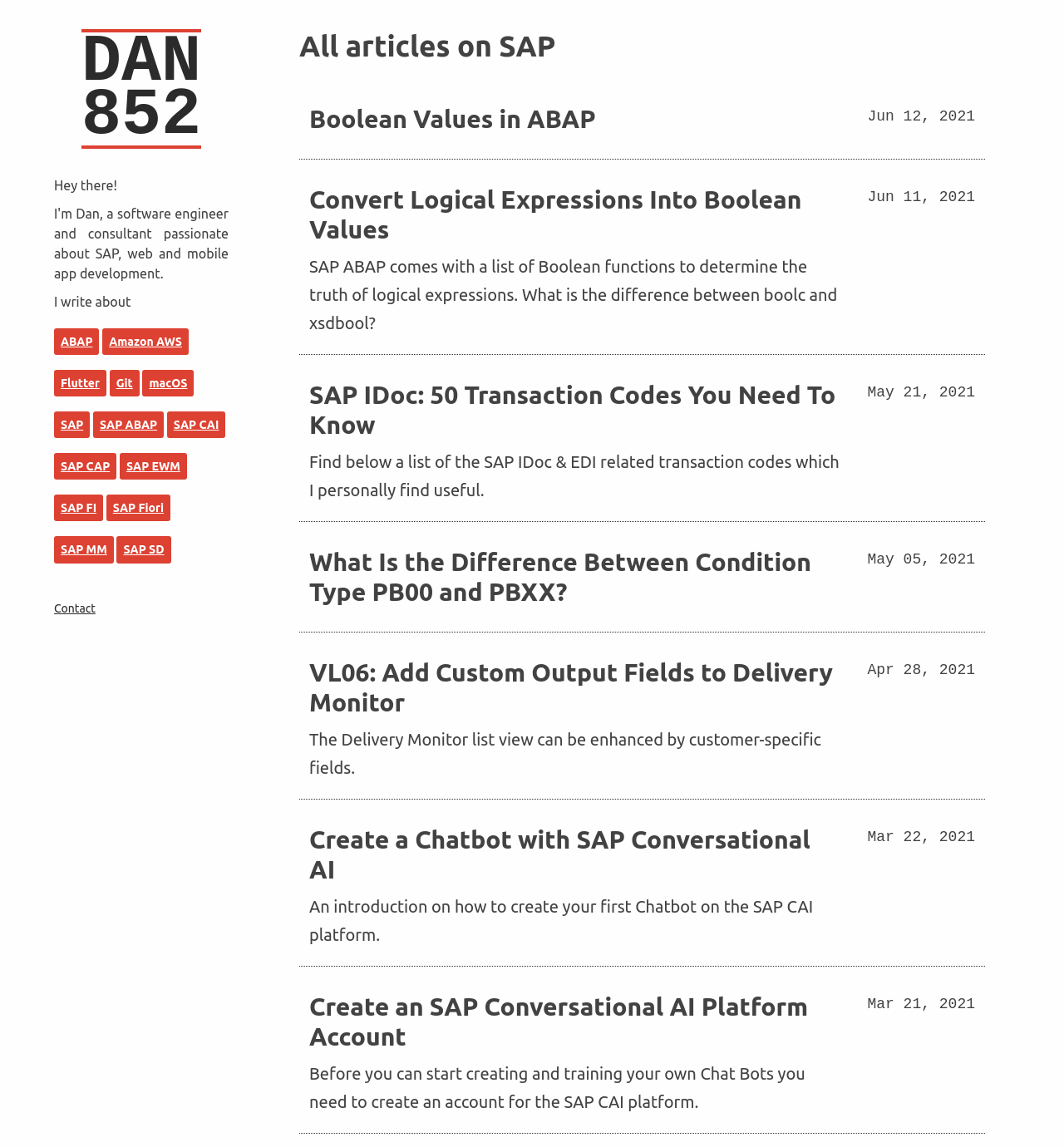What is the purpose of the links on the webpage?
Please respond to the question with a detailed and informative answer.

The links on the webpage, such as 'Boolean Values in ABAP' and 'Create a Chatbot with SAP Conversational AI', have headings and timestamps, indicating that they are links to articles or blog posts, and the purpose of these links is to allow users to access these articles.